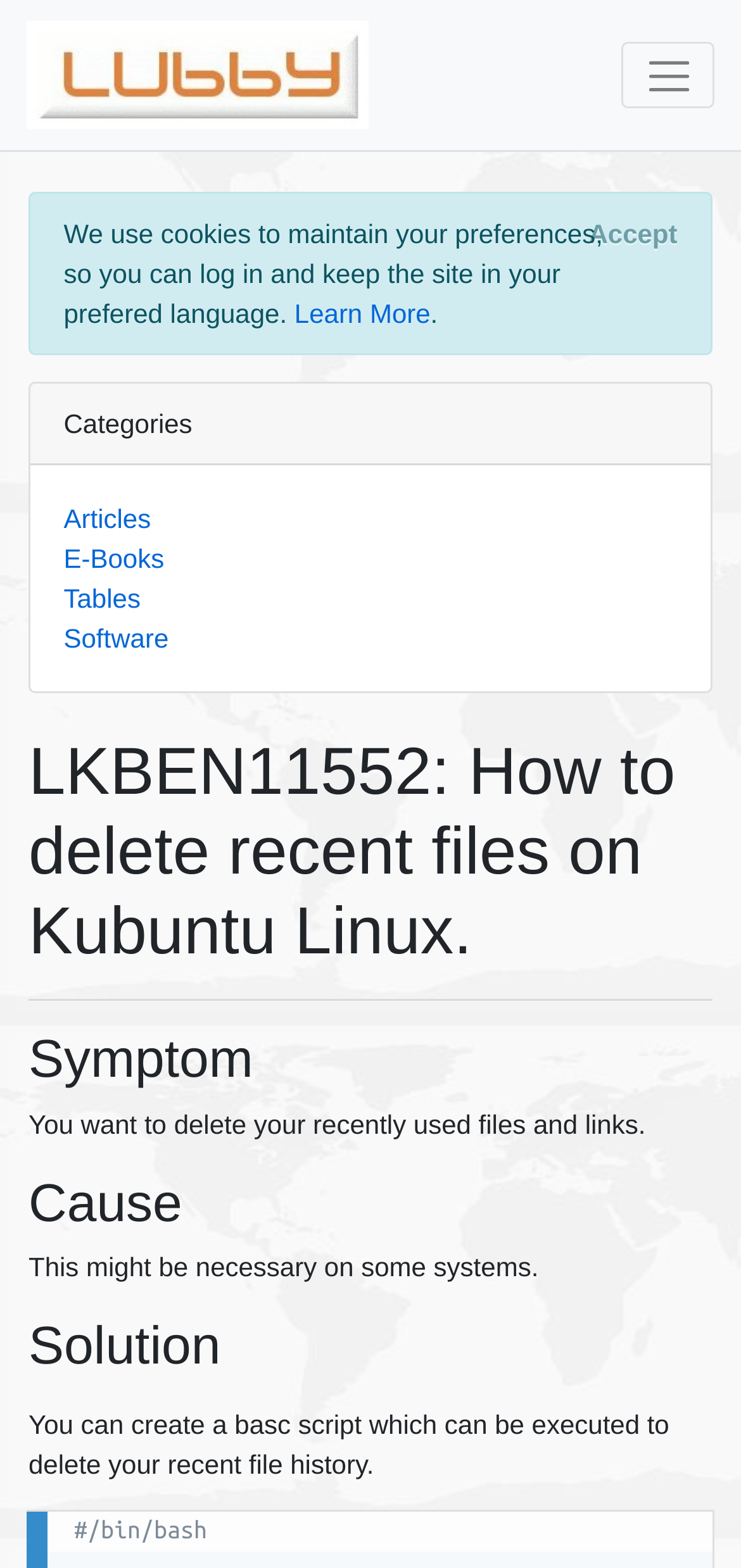What is the symptom described on the webpage?
Examine the image and provide an in-depth answer to the question.

The symptom is described in the 'Symptom' section of the webpage, which states that the user wants to delete their recently used files and links.